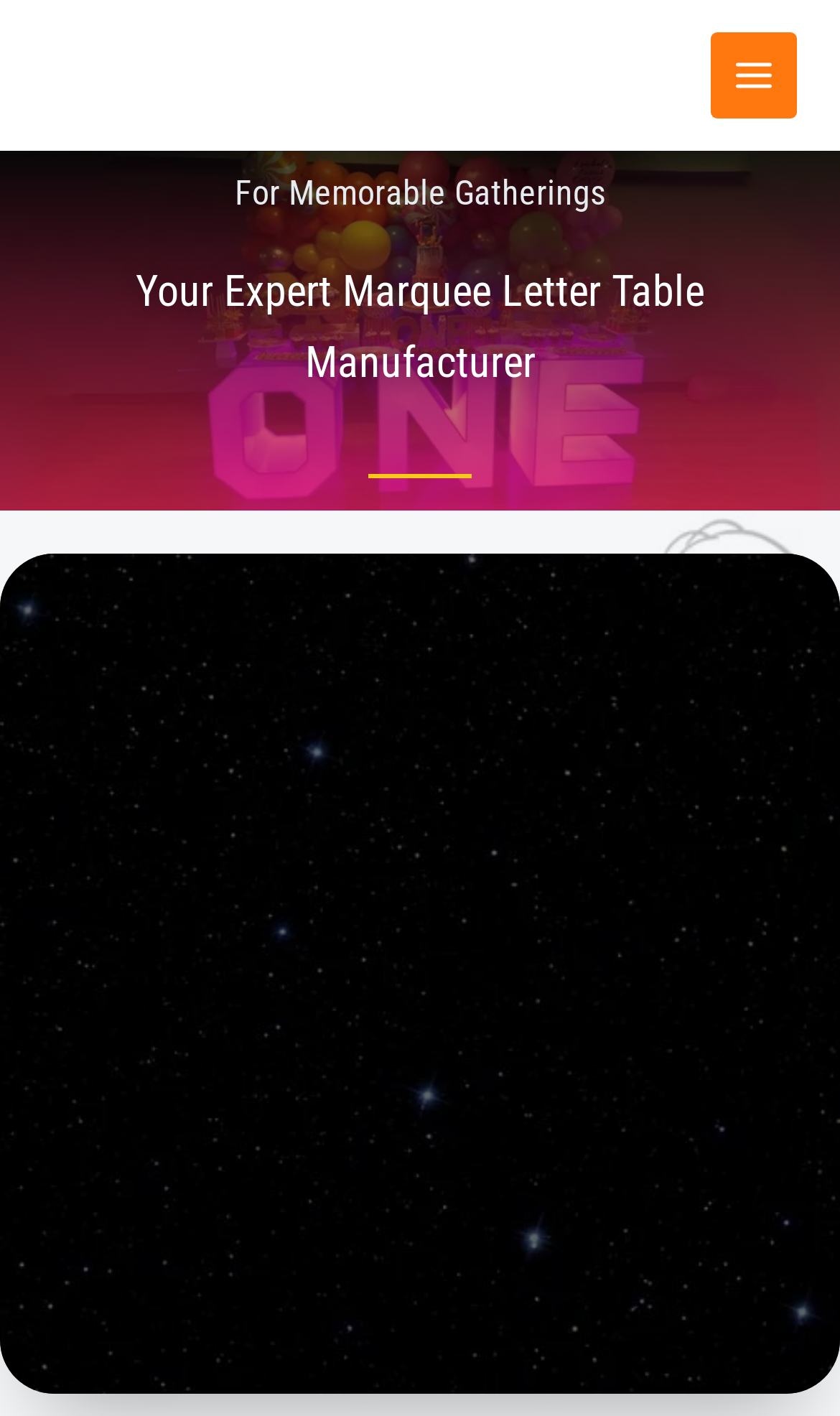What is the main product offered by LITASIGN?
Give a thorough and detailed response to the question.

Based on the webpage, I can see that the main product offered by LITASIGN is a Marquee Letter Table, which is a vibrant and illuminated décor to brighten any space. This is evident from the image of the Marquee-Letter-Table and the heading 'Your Expert Marquee Letter Table Manufacturer'.